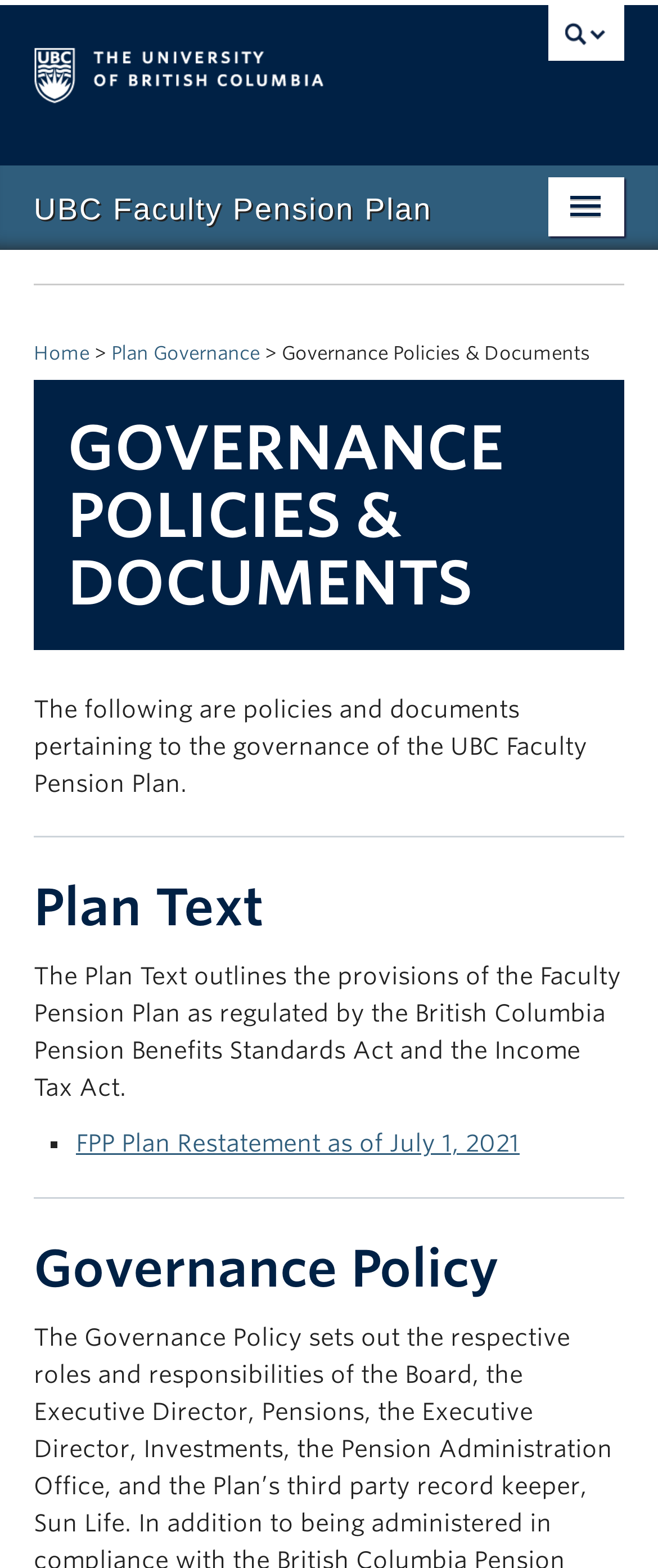Can you determine the bounding box coordinates of the area that needs to be clicked to fulfill the following instruction: "login to my Sun Life account"?

[0.0, 0.519, 1.0, 0.562]